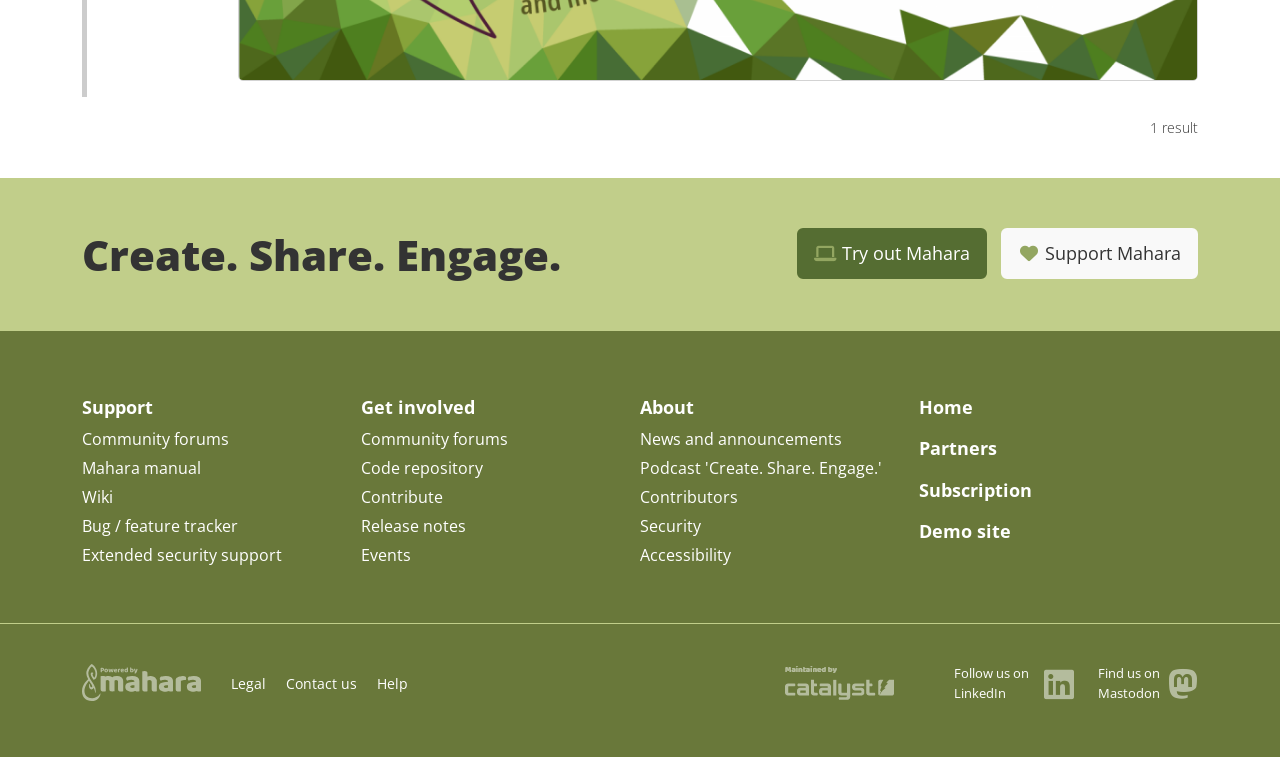What is the first link under the 'Support' heading?
Carefully examine the image and provide a detailed answer to the question.

The answer can be found by looking at the links under the 'Support' heading, which is located at the top-left of the webpage. The first link is 'Support'.